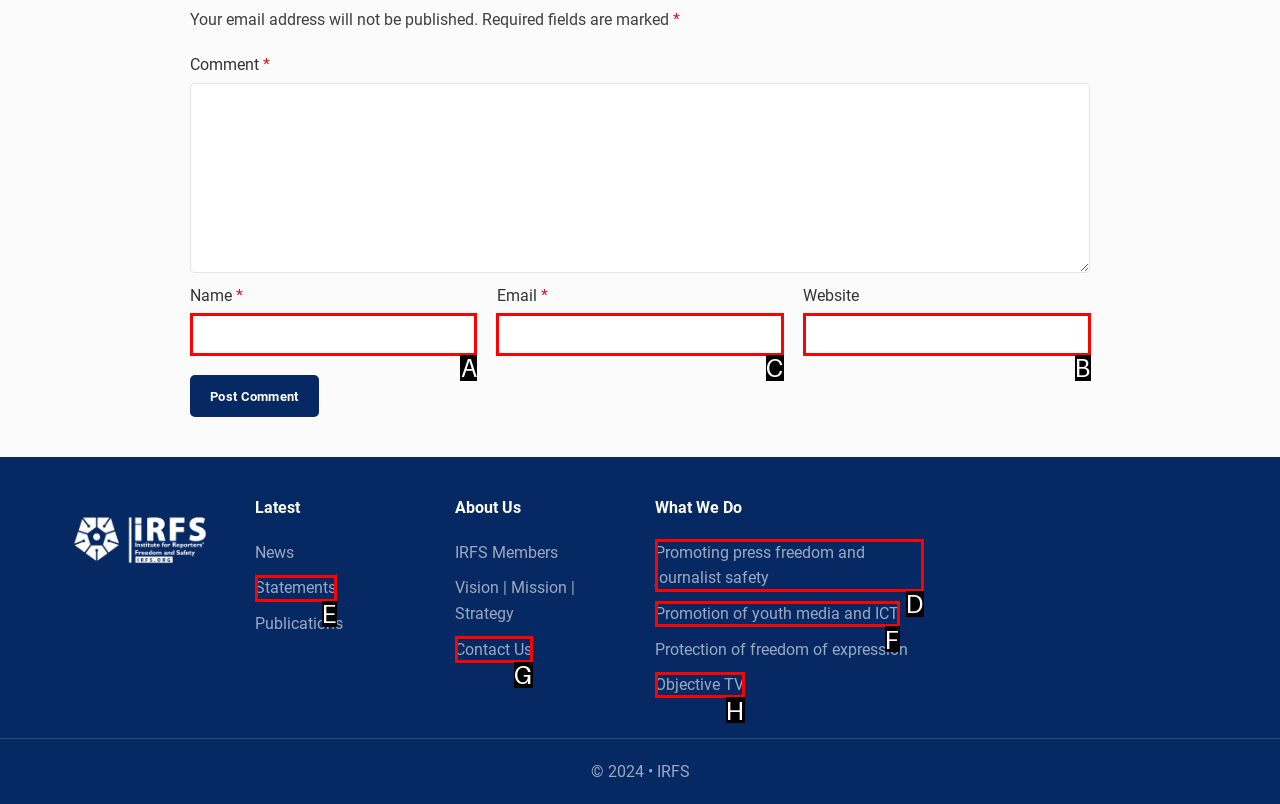Show which HTML element I need to click to perform this task: Input your email Answer with the letter of the correct choice.

C